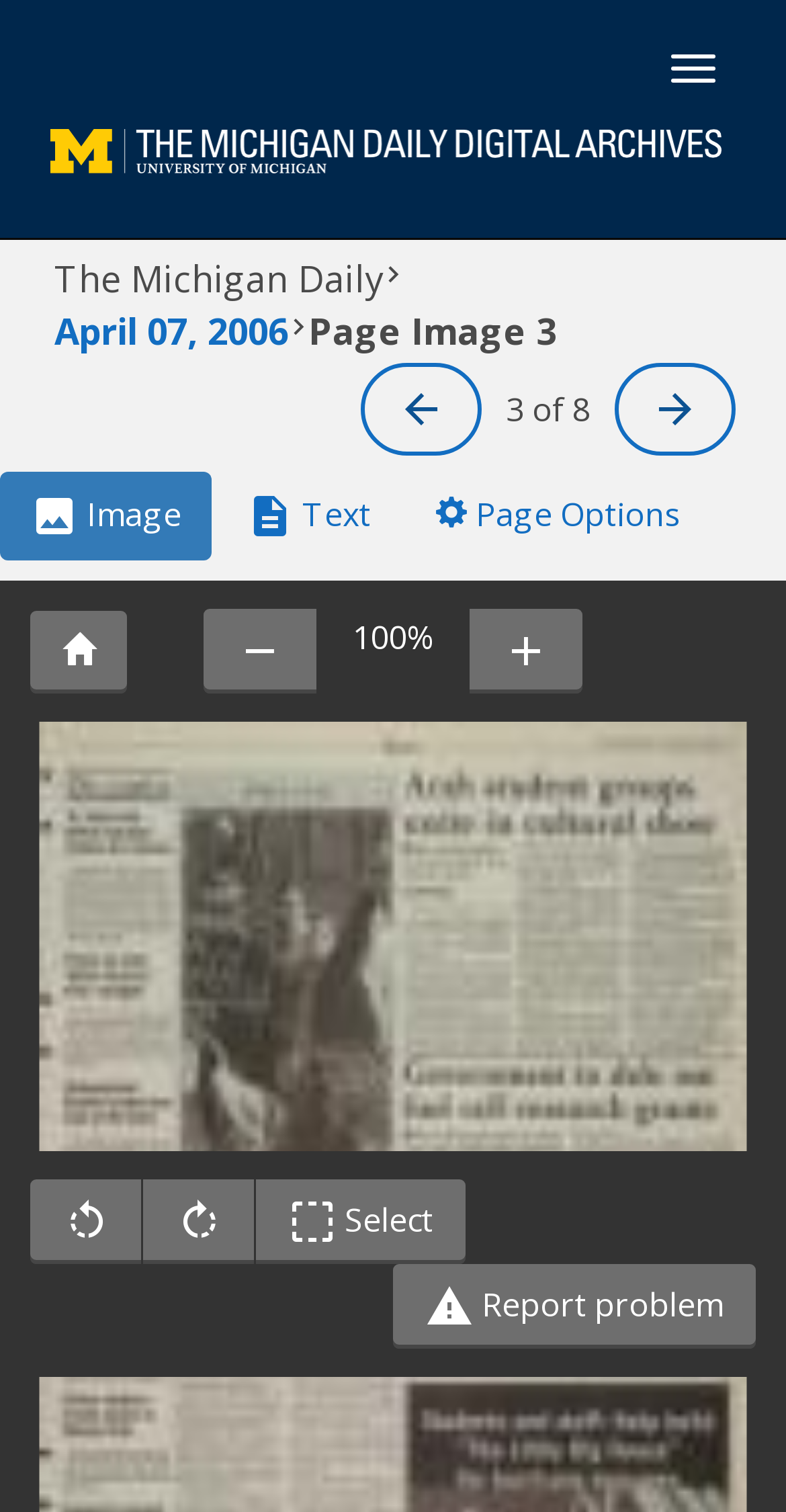What is the function of the 'Toggle Select' button?
Refer to the screenshot and deliver a thorough answer to the question presented.

The function of the 'Toggle Select' button is to toggle the select option, likely for selecting parts of the image, as it is located in the image controls group.